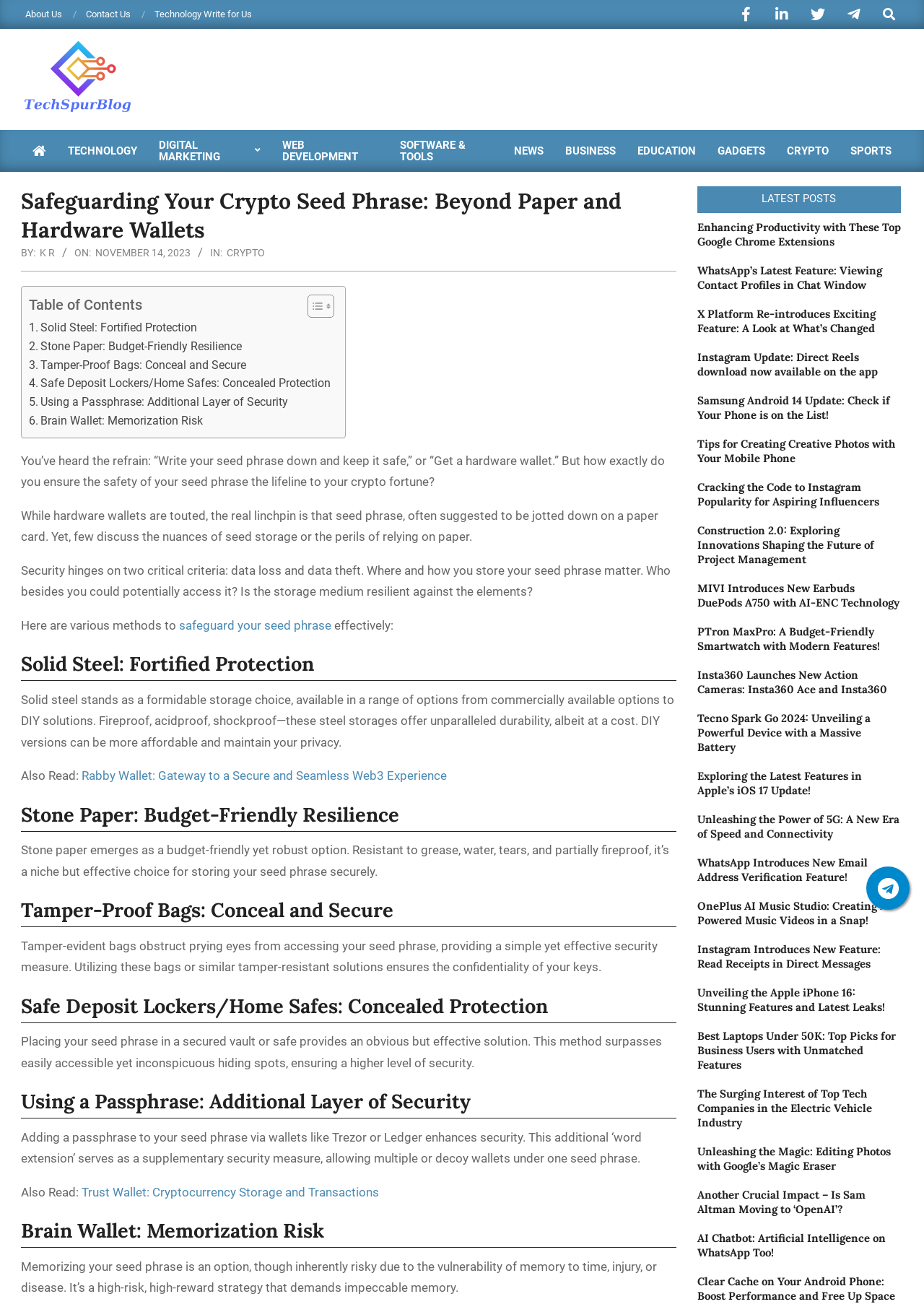What is the purpose of a passphrase in a crypto wallet?
Using the image as a reference, give an elaborate response to the question.

According to the article, adding a passphrase to a seed phrase via wallets like Trezor or Ledger enhances security, serving as a supplementary security measure and allowing multiple or decoy wallets under one seed phrase.